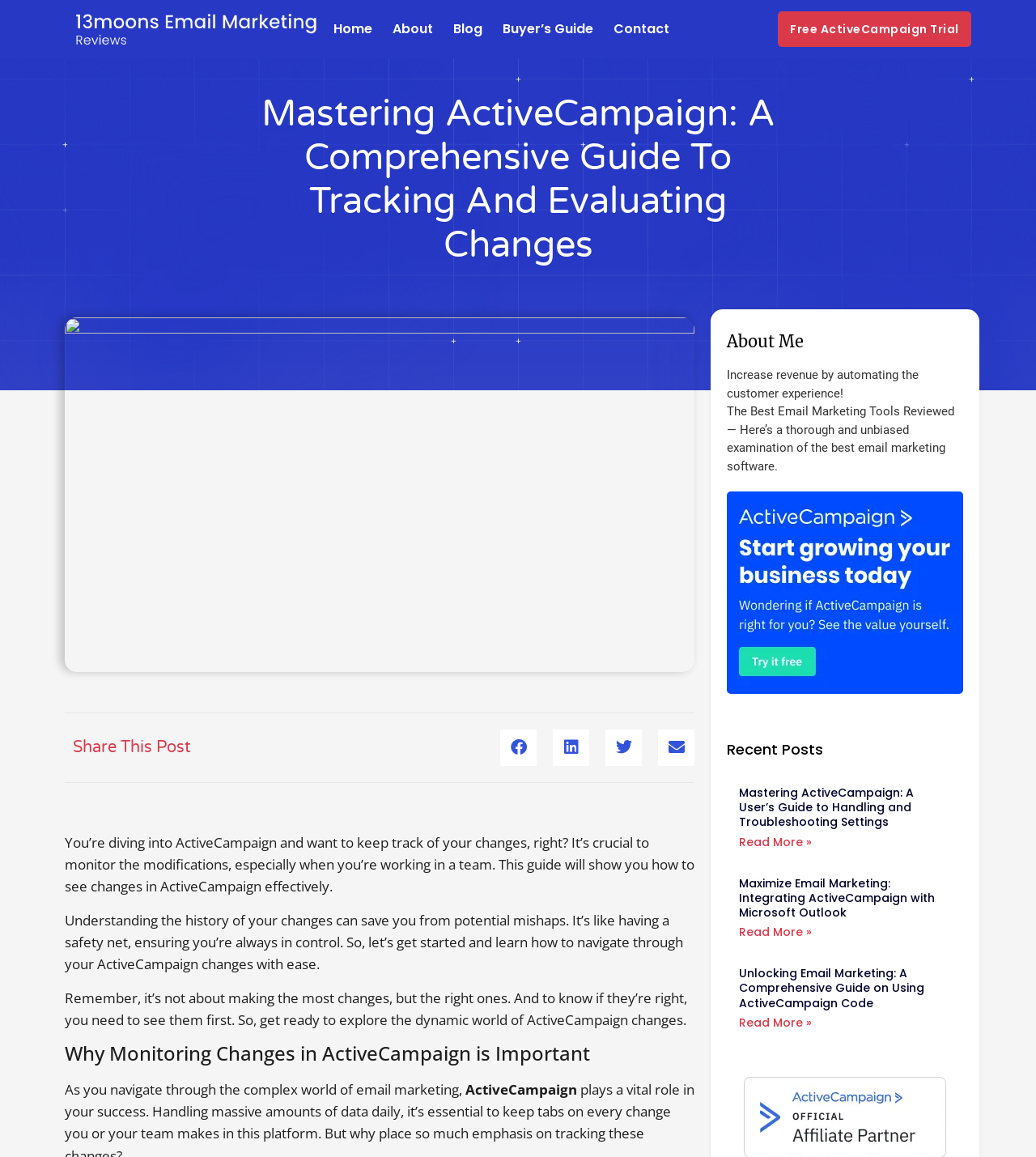Refer to the image and offer a detailed explanation in response to the question: What is the purpose of the guide mentioned in the webpage?

I read the introductory paragraphs and found that the guide is intended to help users track and evaluate changes in ActiveCampaign, especially when working in a team.